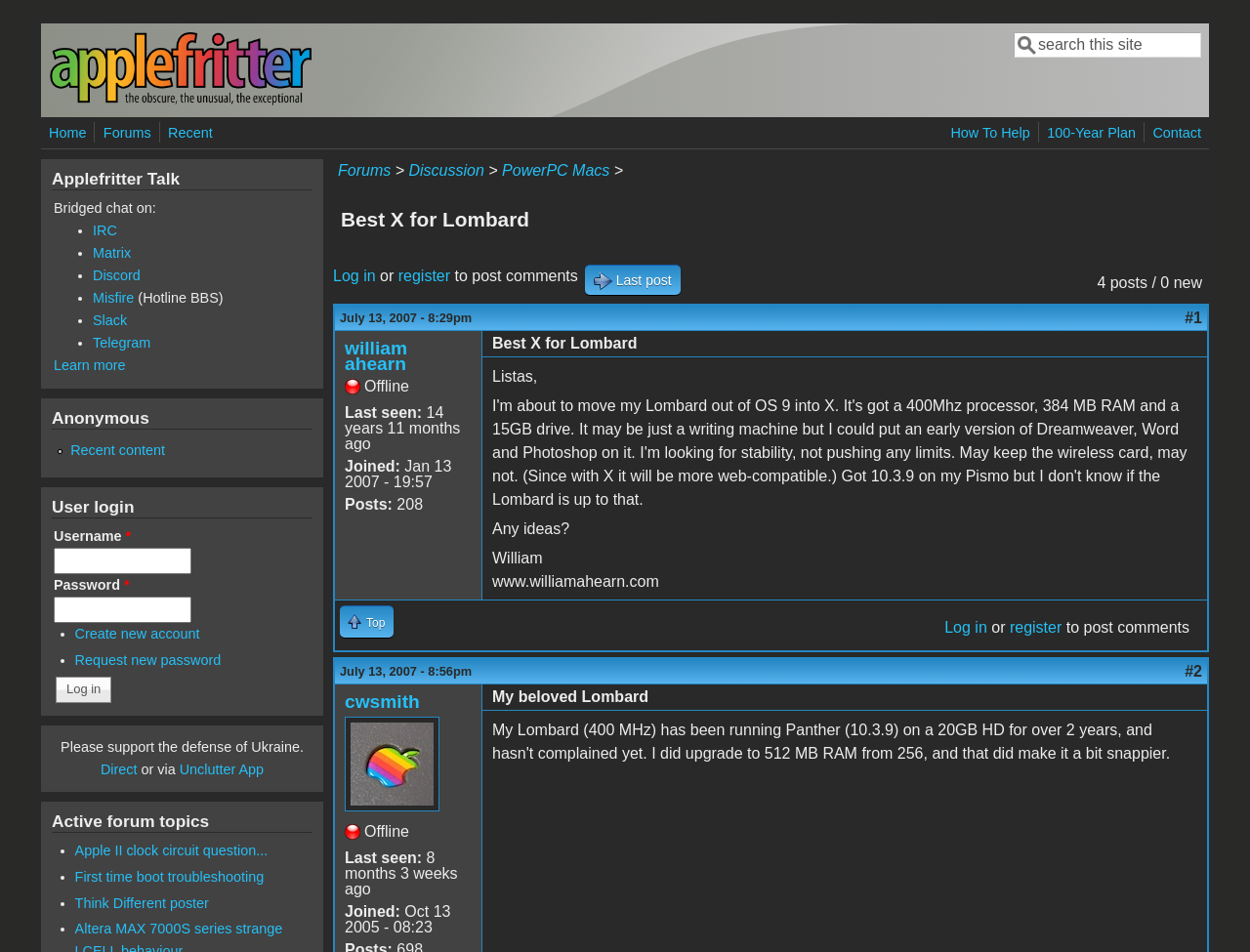Generate the text content of the main headline of the webpage.

Best X for Lombard